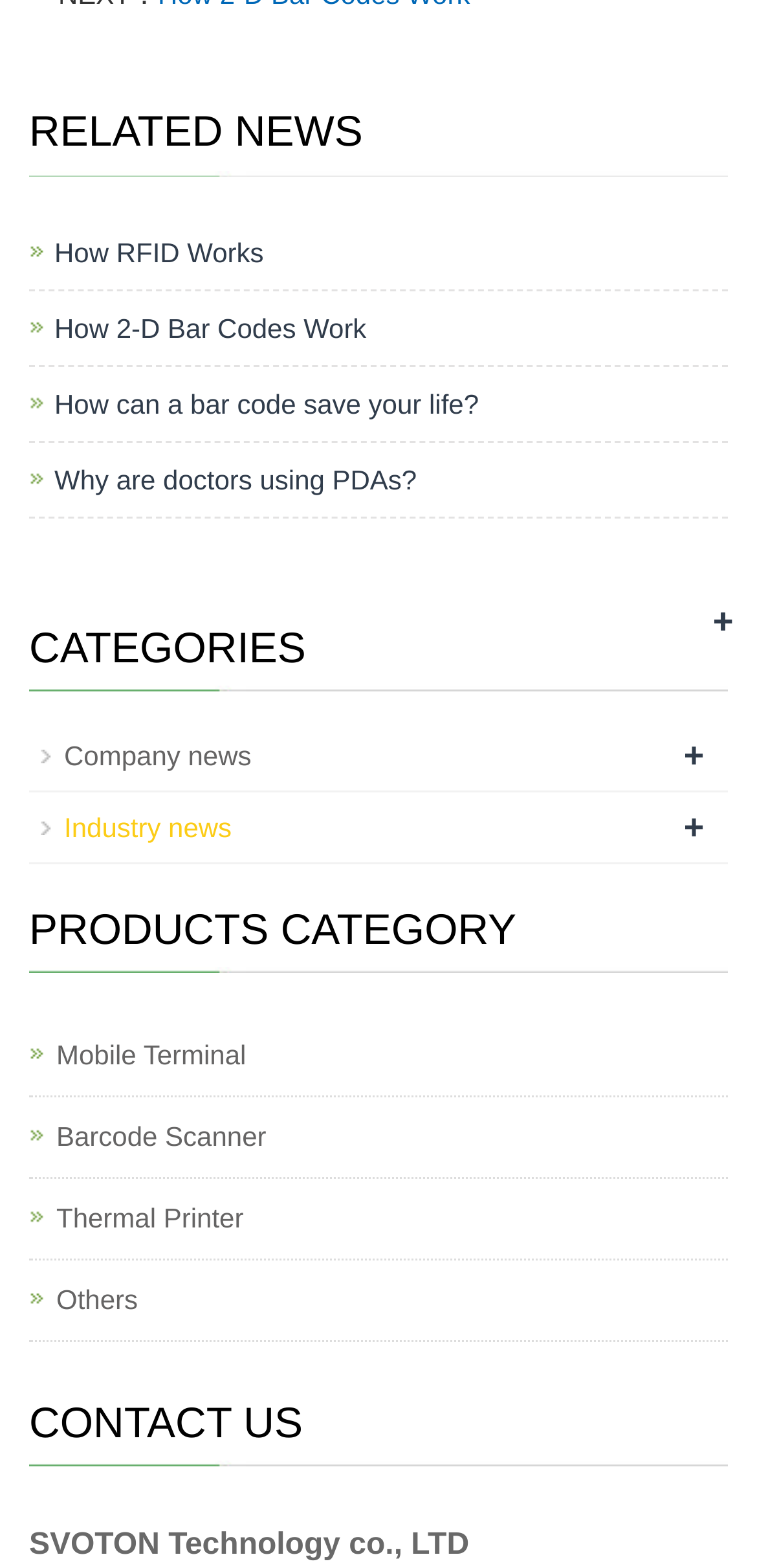Locate the bounding box of the UI element described by: "Others+" in the given webpage screenshot.

[0.074, 0.816, 0.182, 0.842]